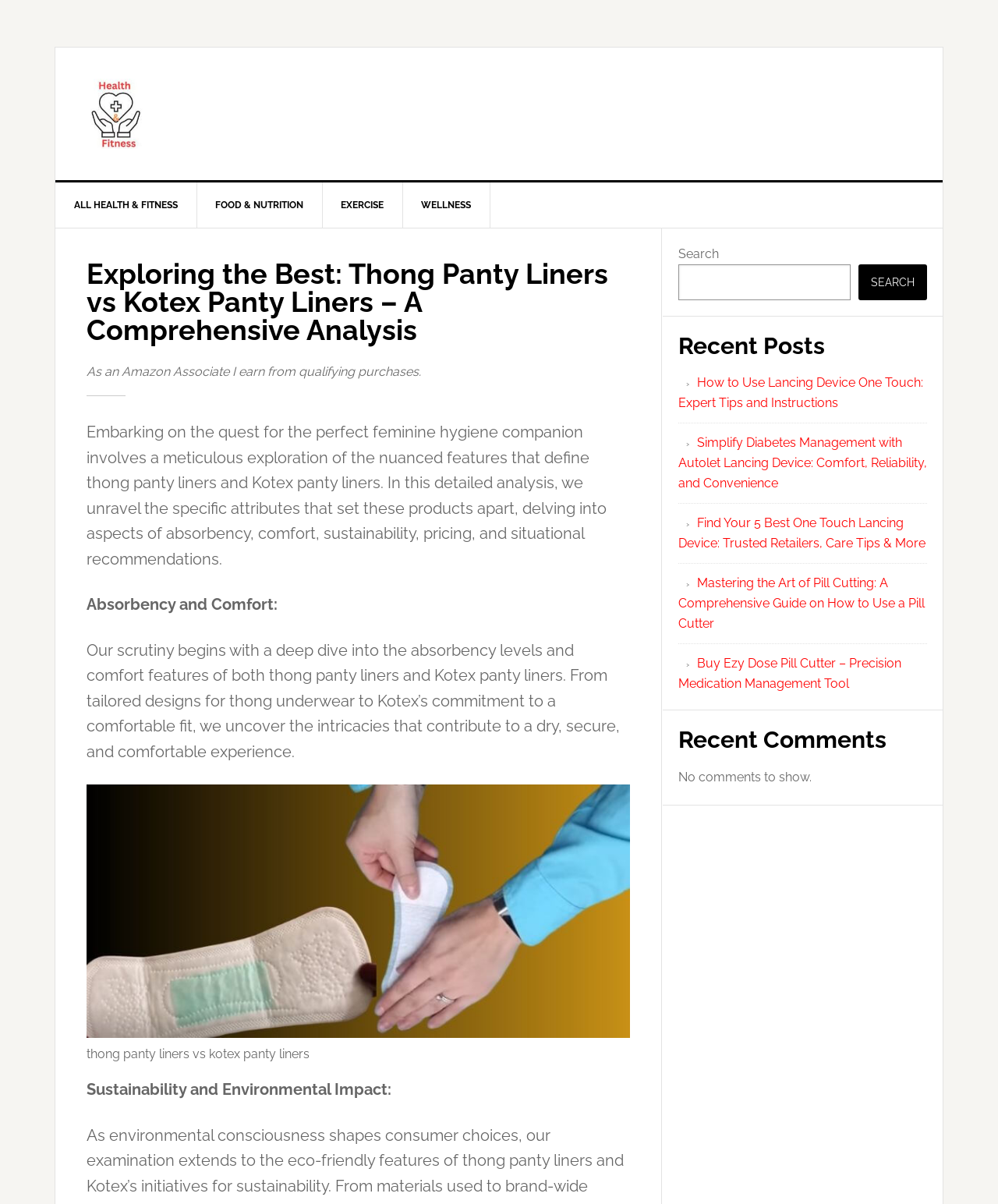Respond to the question below with a concise word or phrase:
What is the topic of the first recent post listed?

Lancing Device One Touch